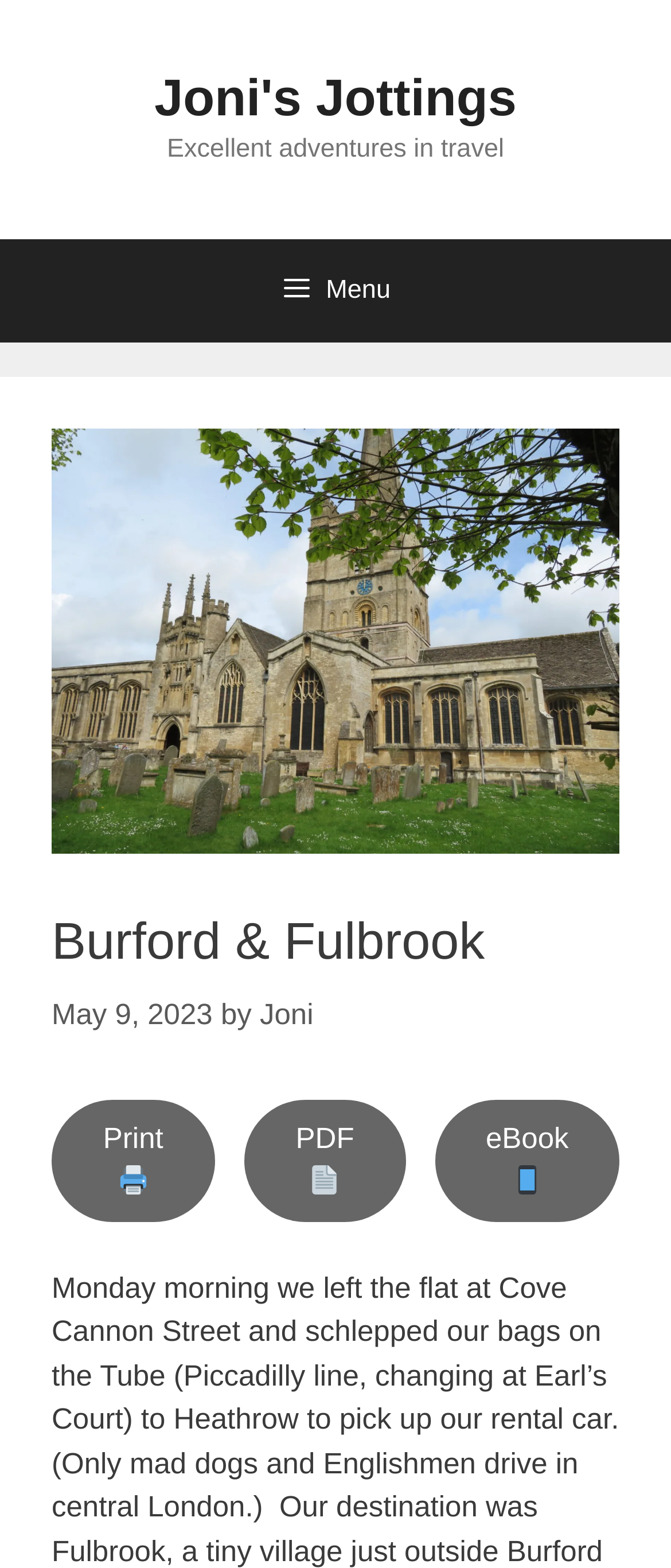What is the date of the article? Refer to the image and provide a one-word or short phrase answer.

May 9, 2023